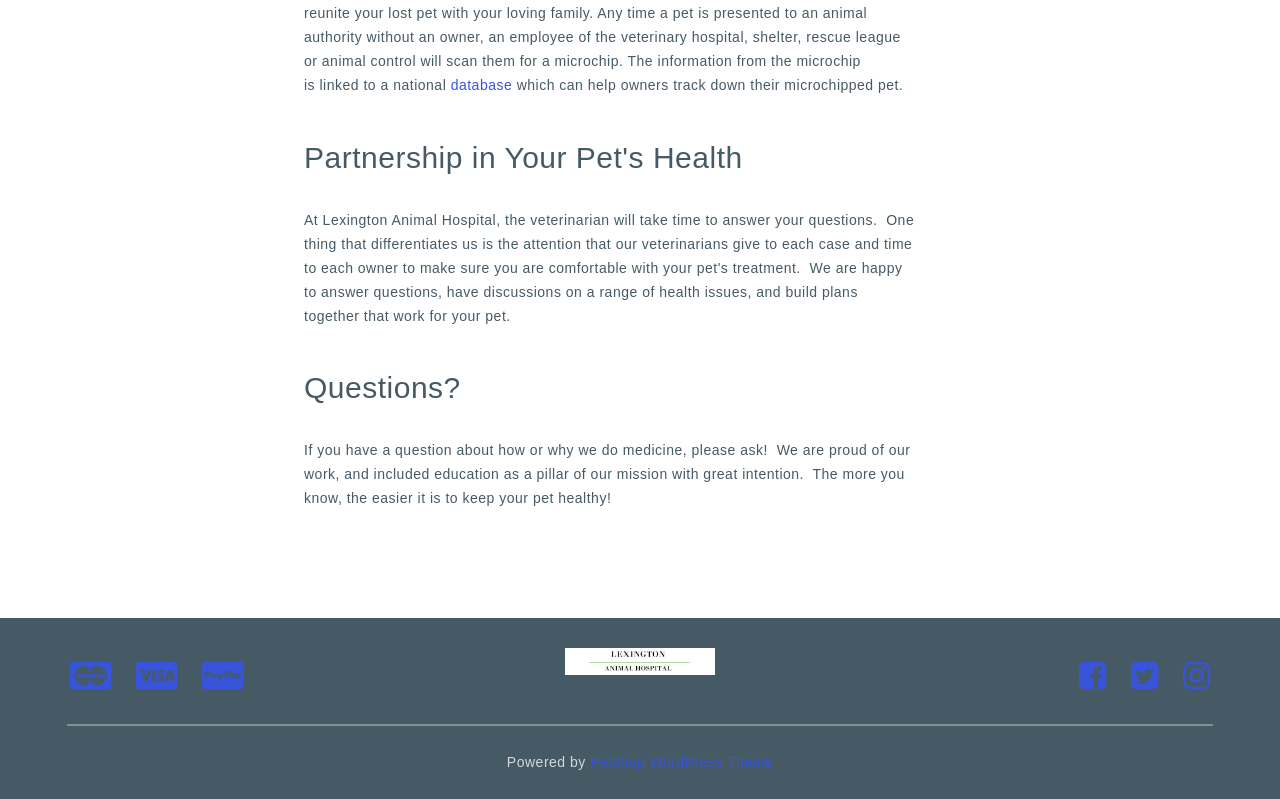Using the details in the image, give a detailed response to the question below:
What is the mission of the organization?

The static text under the 'Questions?' heading mentions that education is a pillar of the organization's mission, and it is intended to help pet owners keep their pets healthy.